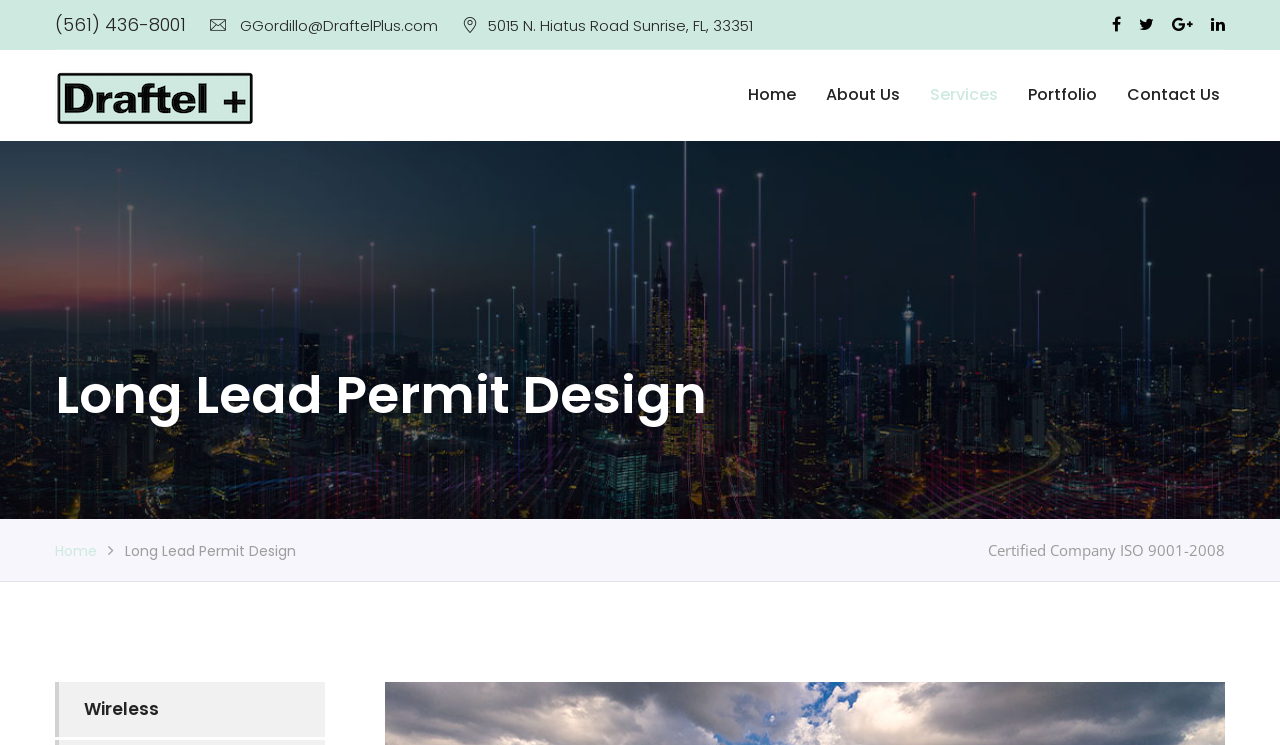What is the type of company Draftel Holdings is?
Look at the webpage screenshot and answer the question with a detailed explanation.

I found the type of company by looking at the StaticText element with the text 'Certified Company ISO 9001-2008' at the bottom of the webpage.